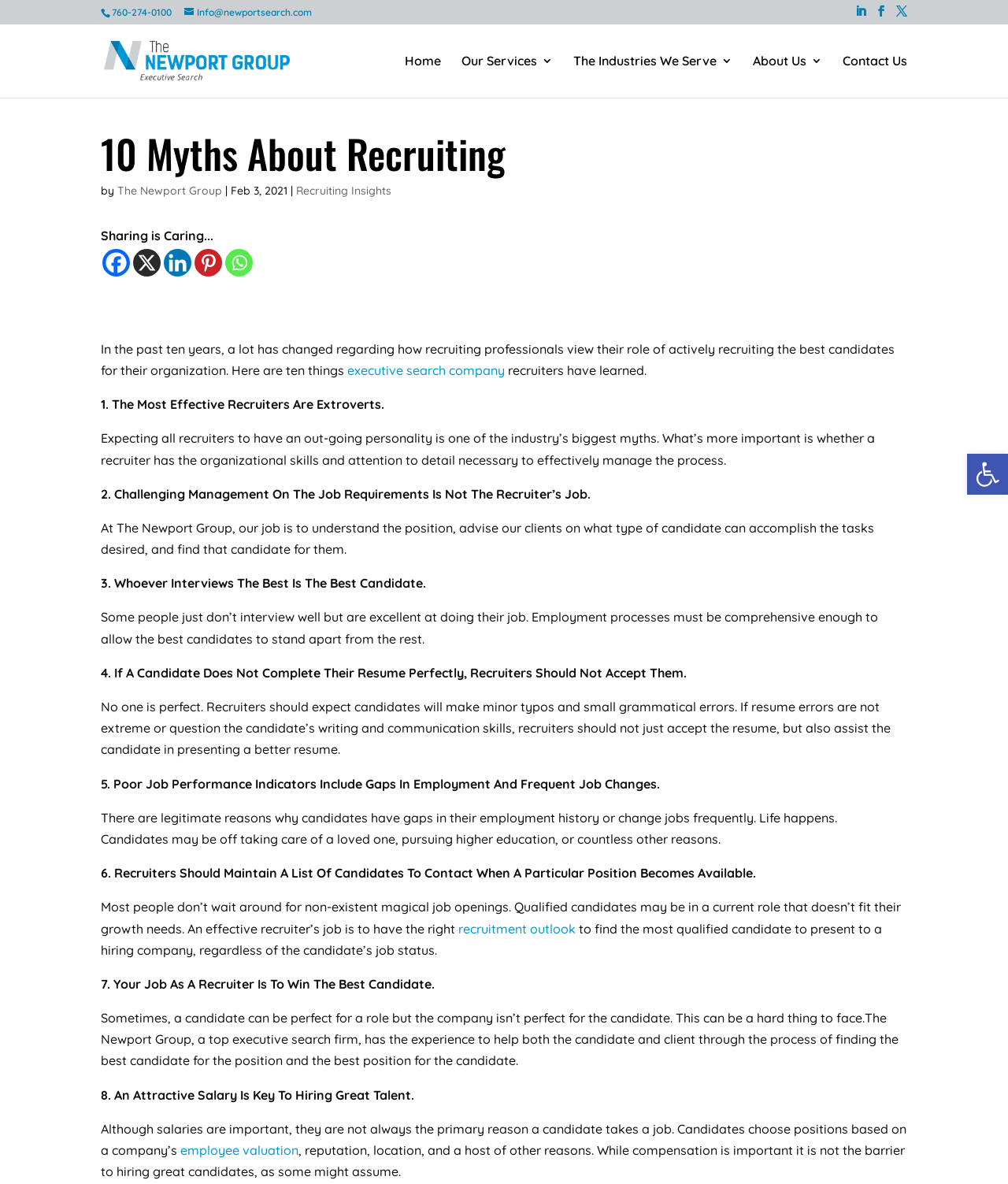Please find the bounding box coordinates for the clickable element needed to perform this instruction: "Call the company".

[0.111, 0.005, 0.17, 0.015]